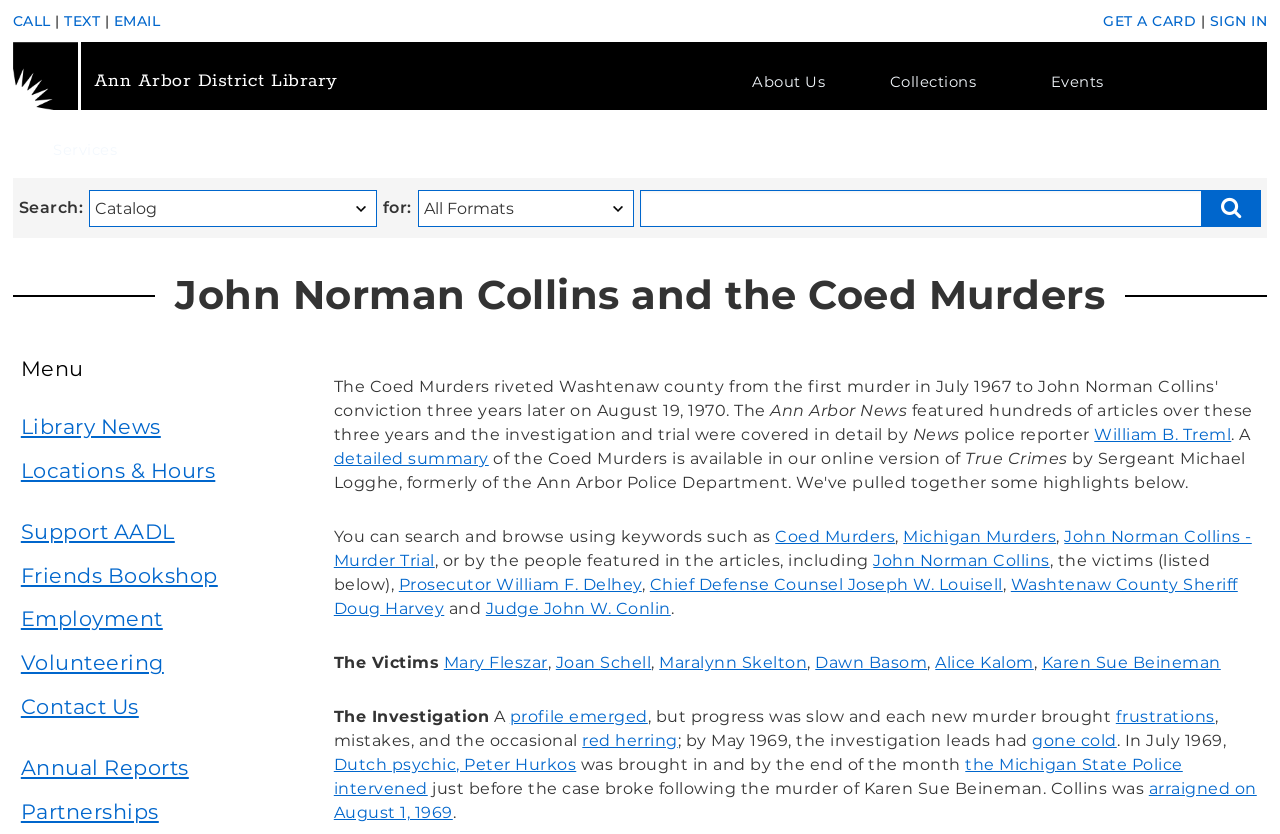Analyze the image and deliver a detailed answer to the question: What is the name of the Dutch psychic mentioned on the webpage?

I found the answer by reading the text under the 'The Investigation' section, where it says 'Dutch psychic, Peter Hurkos'.